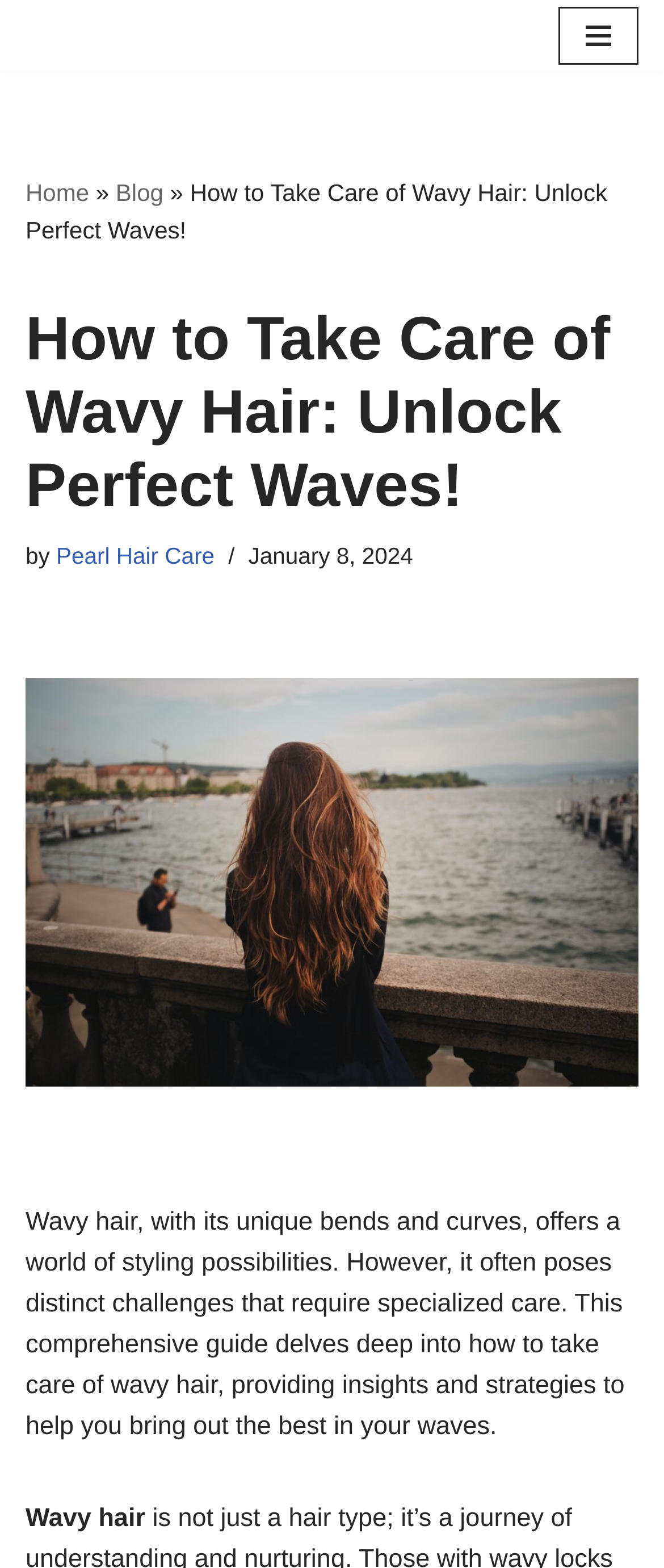What is the author of the article?
Answer the question with as much detail as possible.

The author of the article is mentioned in the text 'by Pearl Hair Care' which is located below the heading 'How to Take Care of Wavy Hair: Unlock Perfect Waves!'. This indicates that Pearl Hair Care is the author of the article.